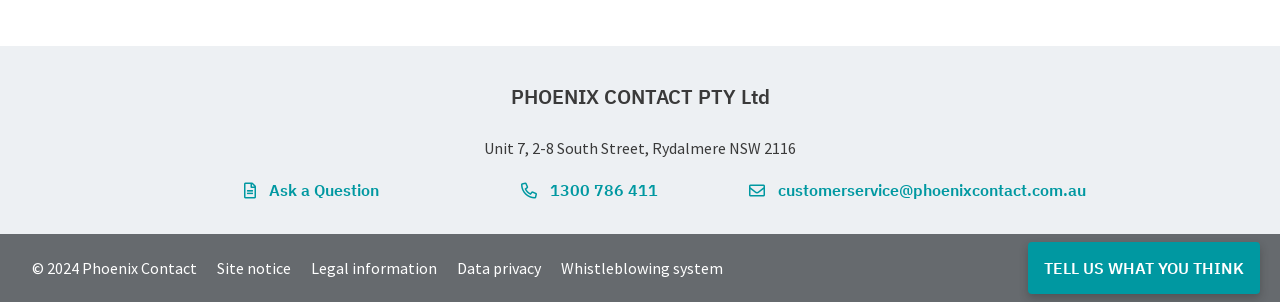Using the format (top-left x, top-left y, bottom-right x, bottom-right y), provide the bounding box coordinates for the described UI element. All values should be floating point numbers between 0 and 1: Ask a Question

[0.136, 0.583, 0.351, 0.668]